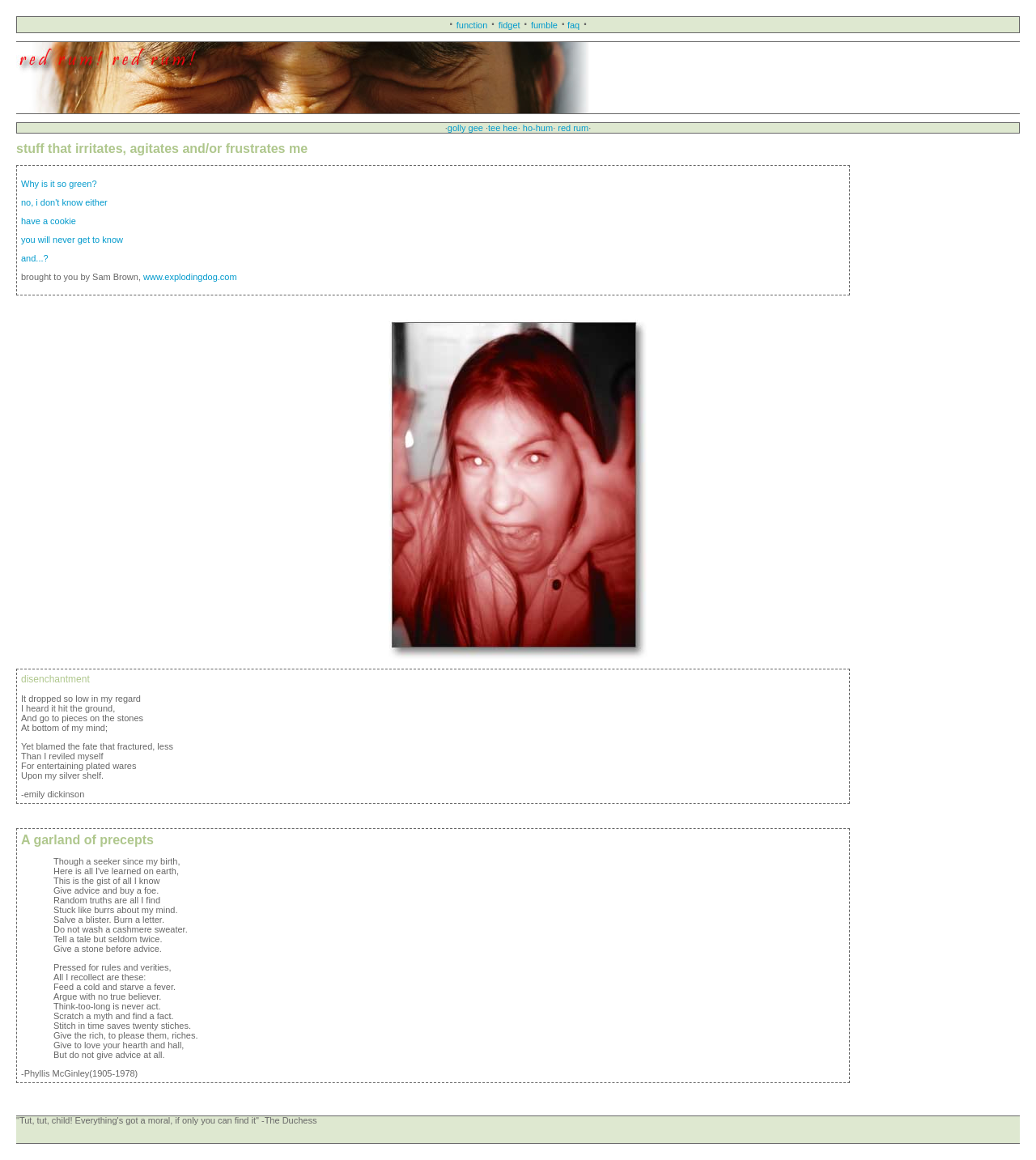Locate the coordinates of the bounding box for the clickable region that fulfills this instruction: "Explore 'A garland of precepts' heading".

[0.02, 0.718, 0.816, 0.731]